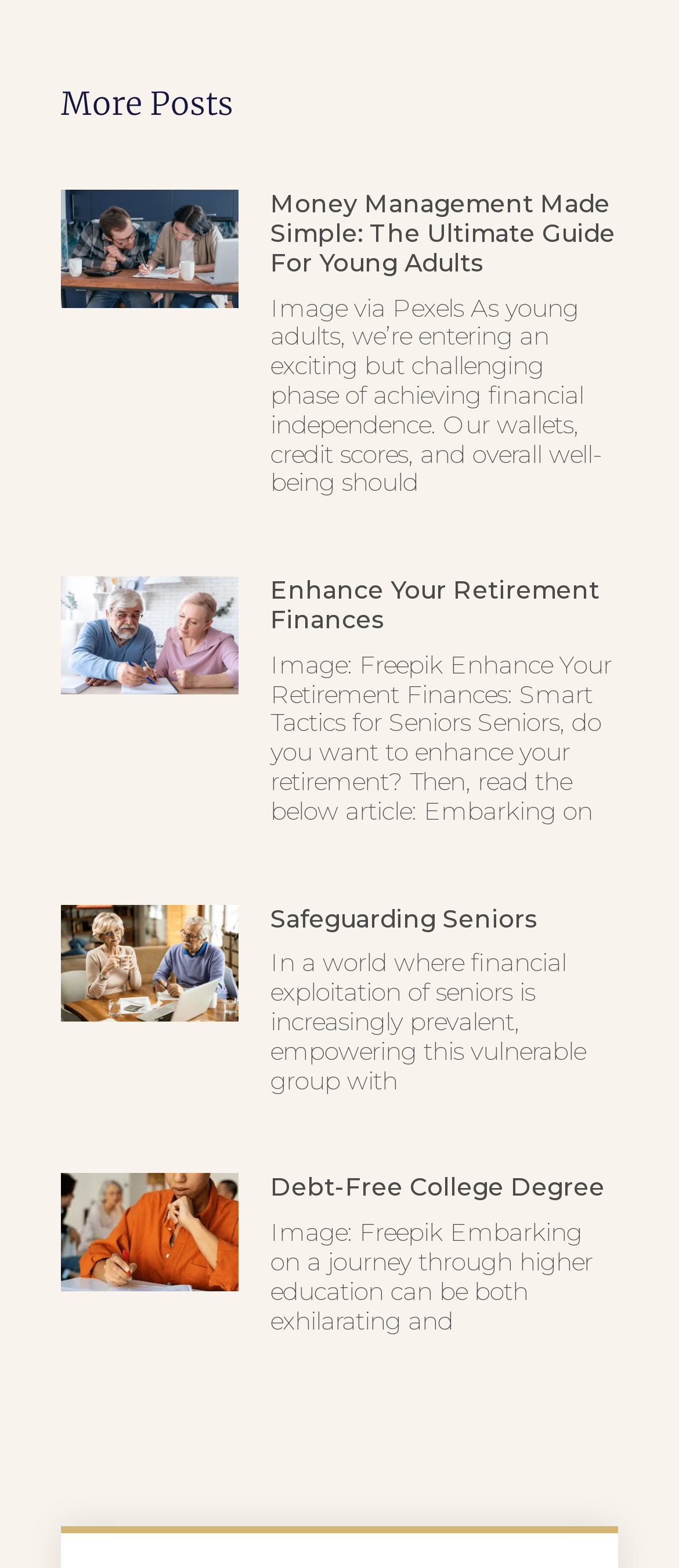Highlight the bounding box coordinates of the element that should be clicked to carry out the following instruction: "View the post about enhancing retirement finances". The coordinates must be given as four float numbers ranging from 0 to 1, i.e., [left, top, right, bottom].

[0.09, 0.368, 0.352, 0.538]